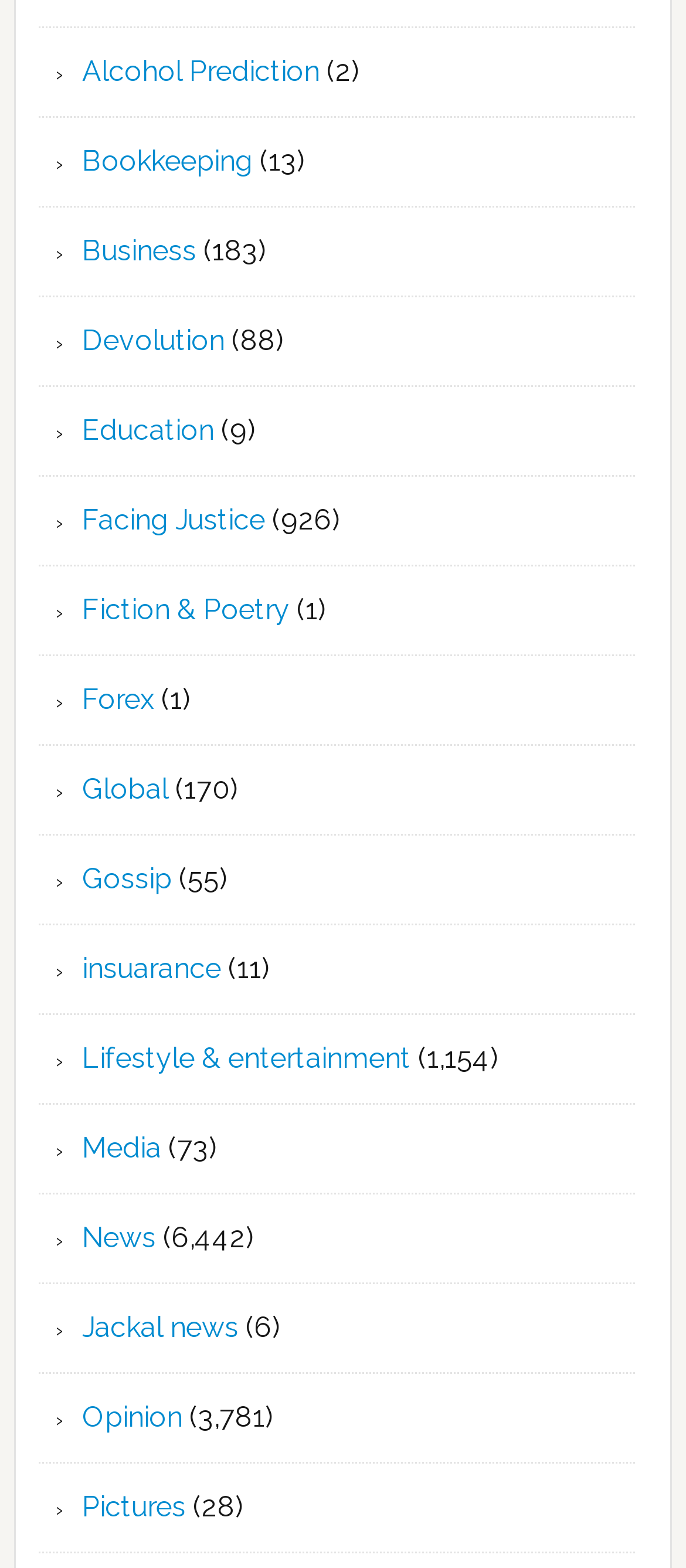Please provide the bounding box coordinates for the element that needs to be clicked to perform the following instruction: "Check out 'Jackal news'". The coordinates should be given as four float numbers between 0 and 1, i.e., [left, top, right, bottom].

[0.12, 0.836, 0.348, 0.858]